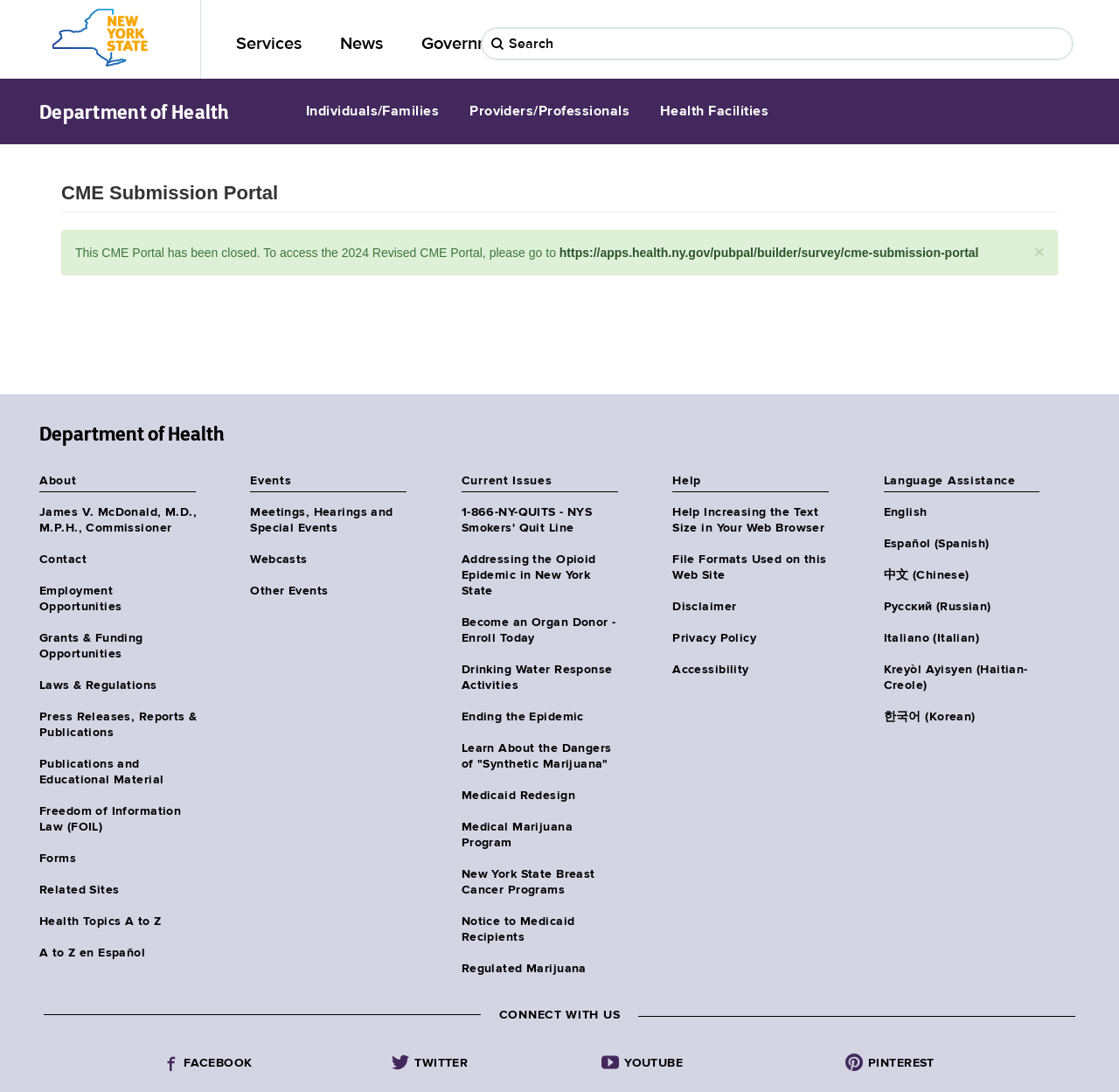Give a one-word or short-phrase answer to the following question: 
What is the status of the CME Portal?

Closed